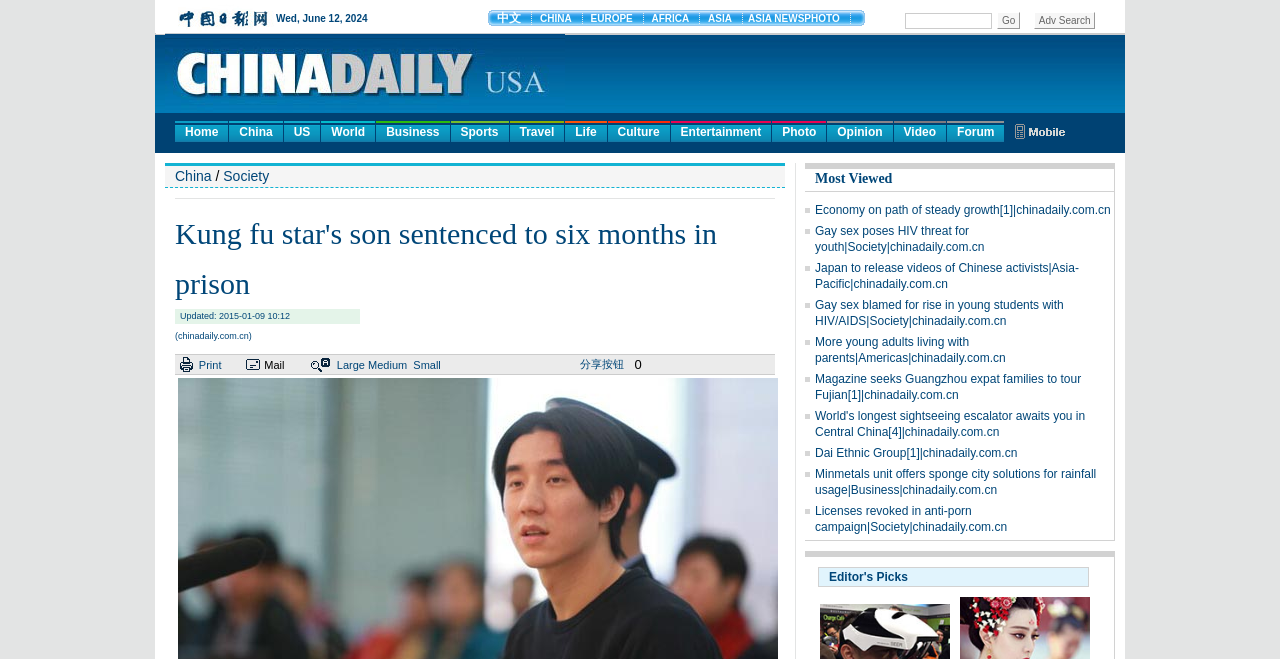Identify the bounding box coordinates of the specific part of the webpage to click to complete this instruction: "Read the news about Kung fu star's son sentenced to six months in prison".

[0.137, 0.317, 0.598, 0.469]